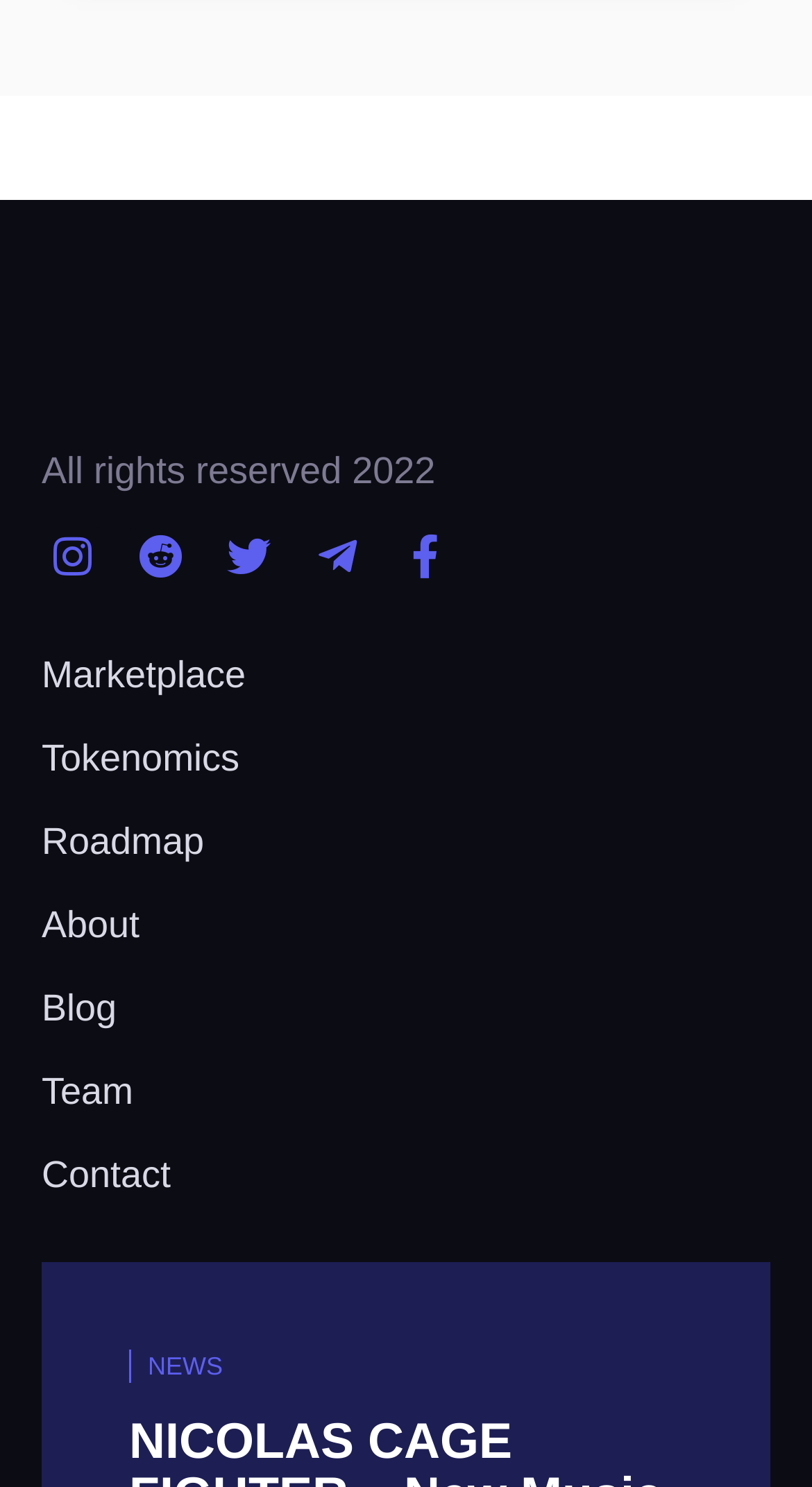Answer briefly with one word or phrase:
How many menu items are there?

8